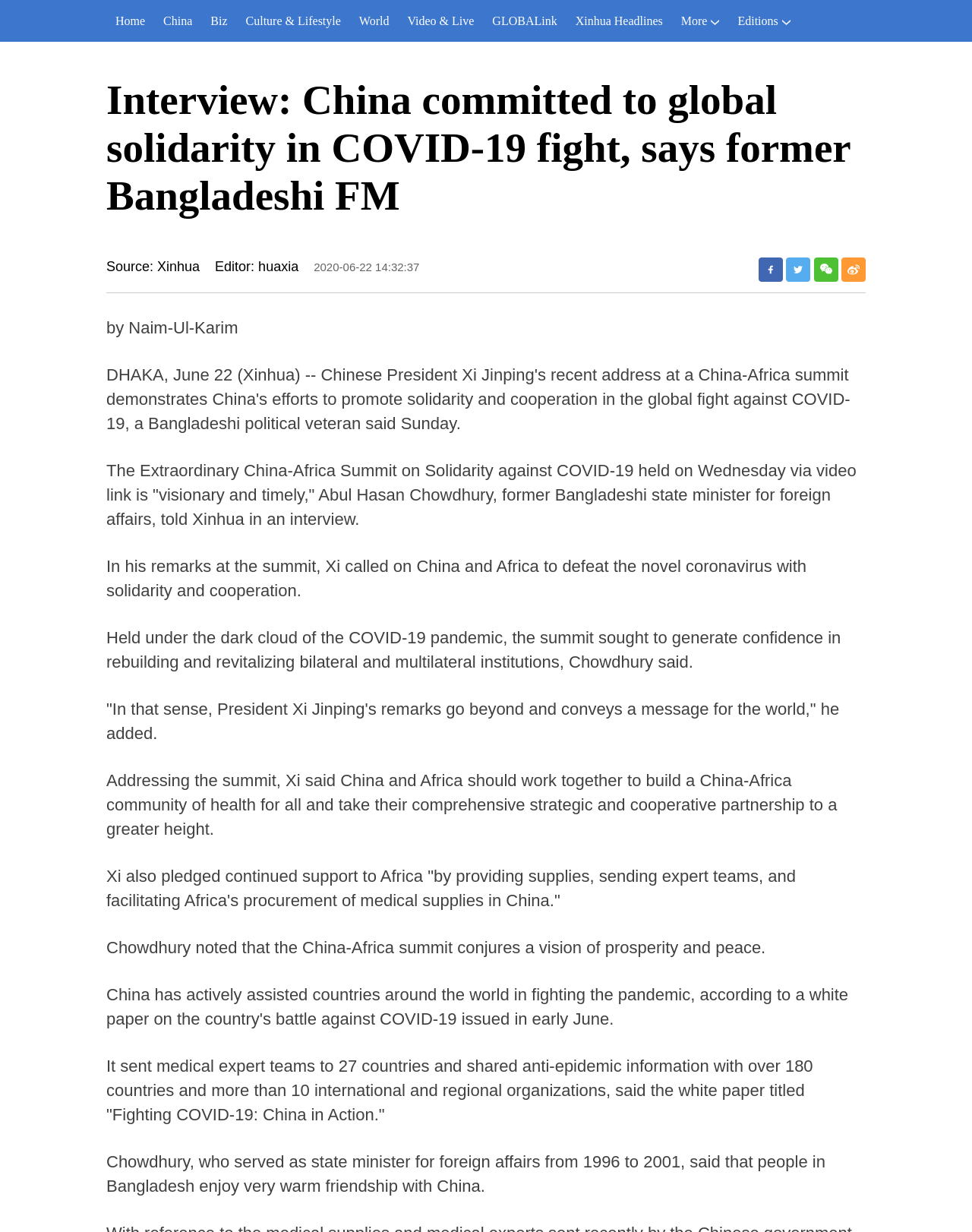Can you find the bounding box coordinates for the element to click on to achieve the instruction: "Share to Facebook"?

[0.78, 0.209, 0.805, 0.229]